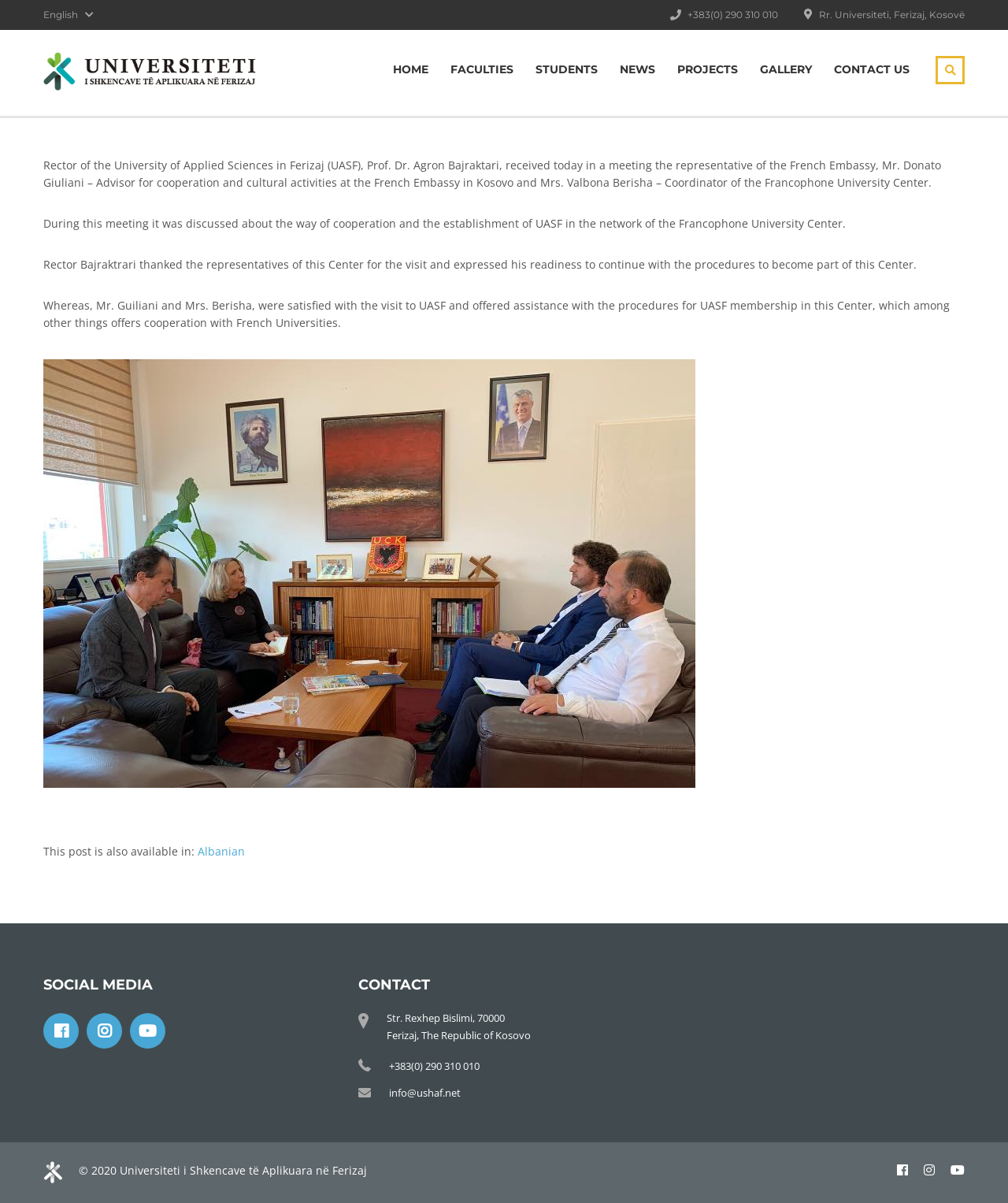Determine the bounding box coordinates for the area that needs to be clicked to fulfill this task: "View the GALLERY". The coordinates must be given as four float numbers between 0 and 1, i.e., [left, top, right, bottom].

[0.754, 0.046, 0.805, 0.069]